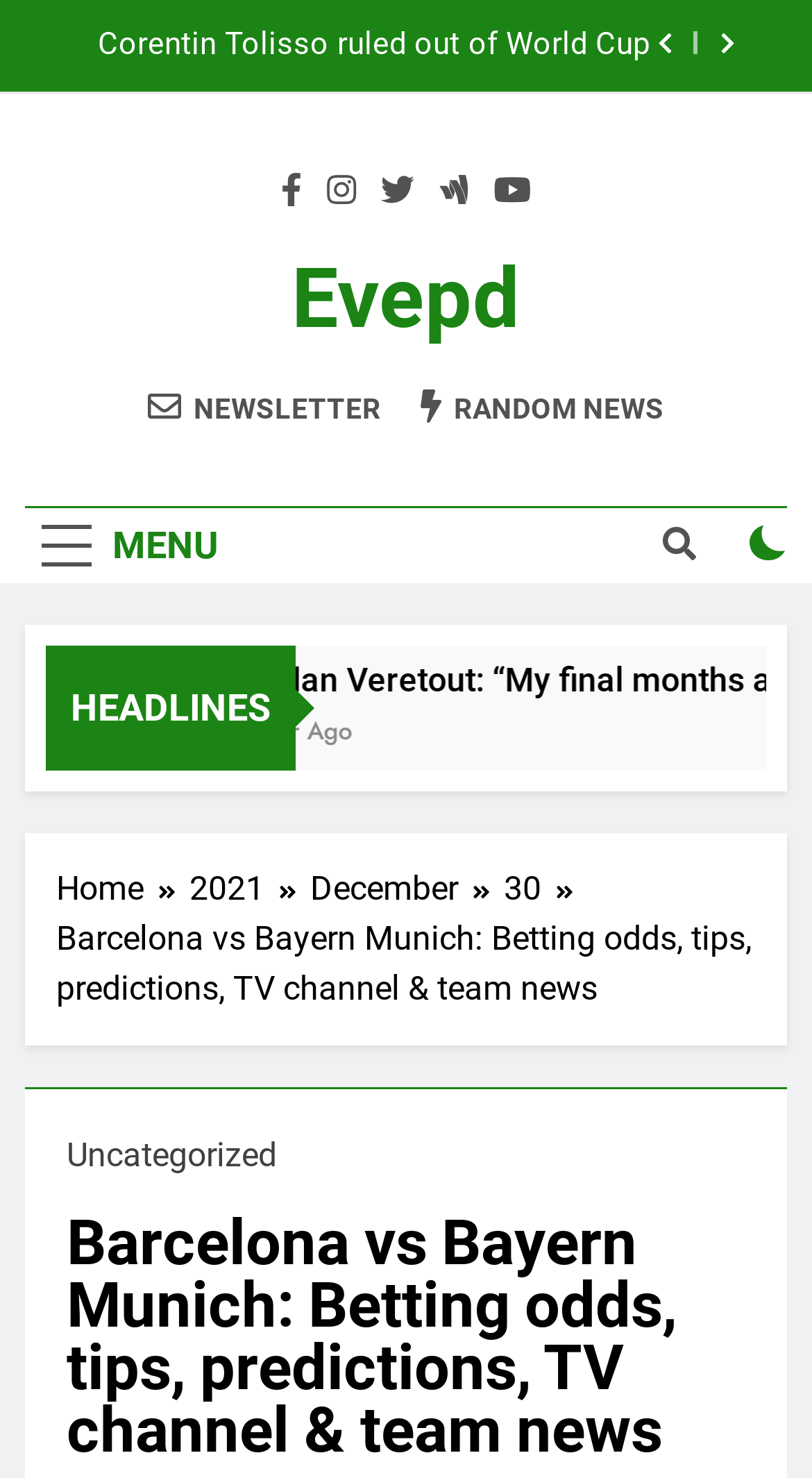Find the bounding box coordinates of the clickable area required to complete the following action: "Read the news about Jordan Veretout".

[0.069, 0.018, 0.803, 0.044]